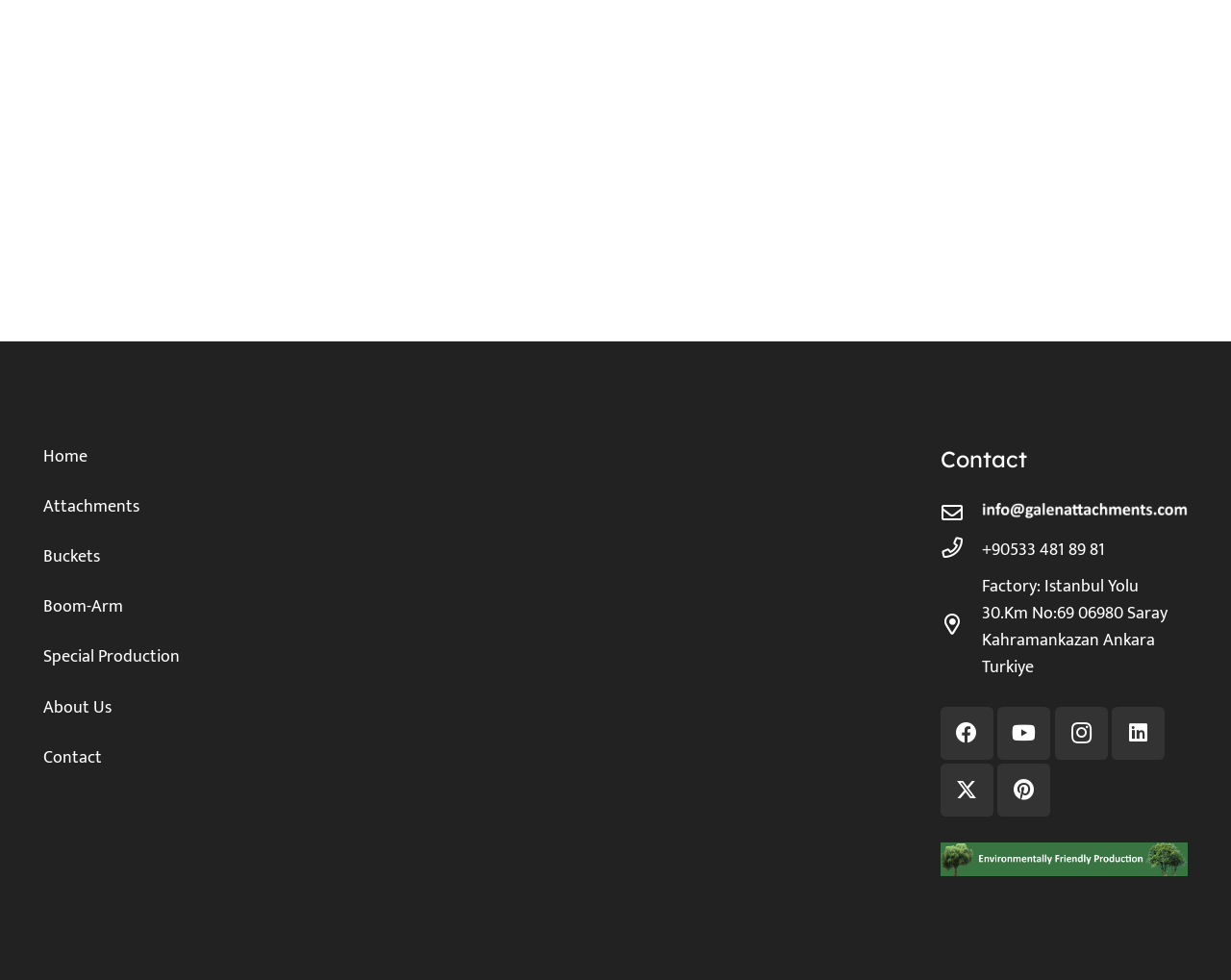Provide the bounding box coordinates of the HTML element this sentence describes: "aria-label="Environmentally Friendly Production"". The bounding box coordinates consist of four float numbers between 0 and 1, i.e., [left, top, right, bottom].

[0.764, 0.86, 0.965, 0.894]